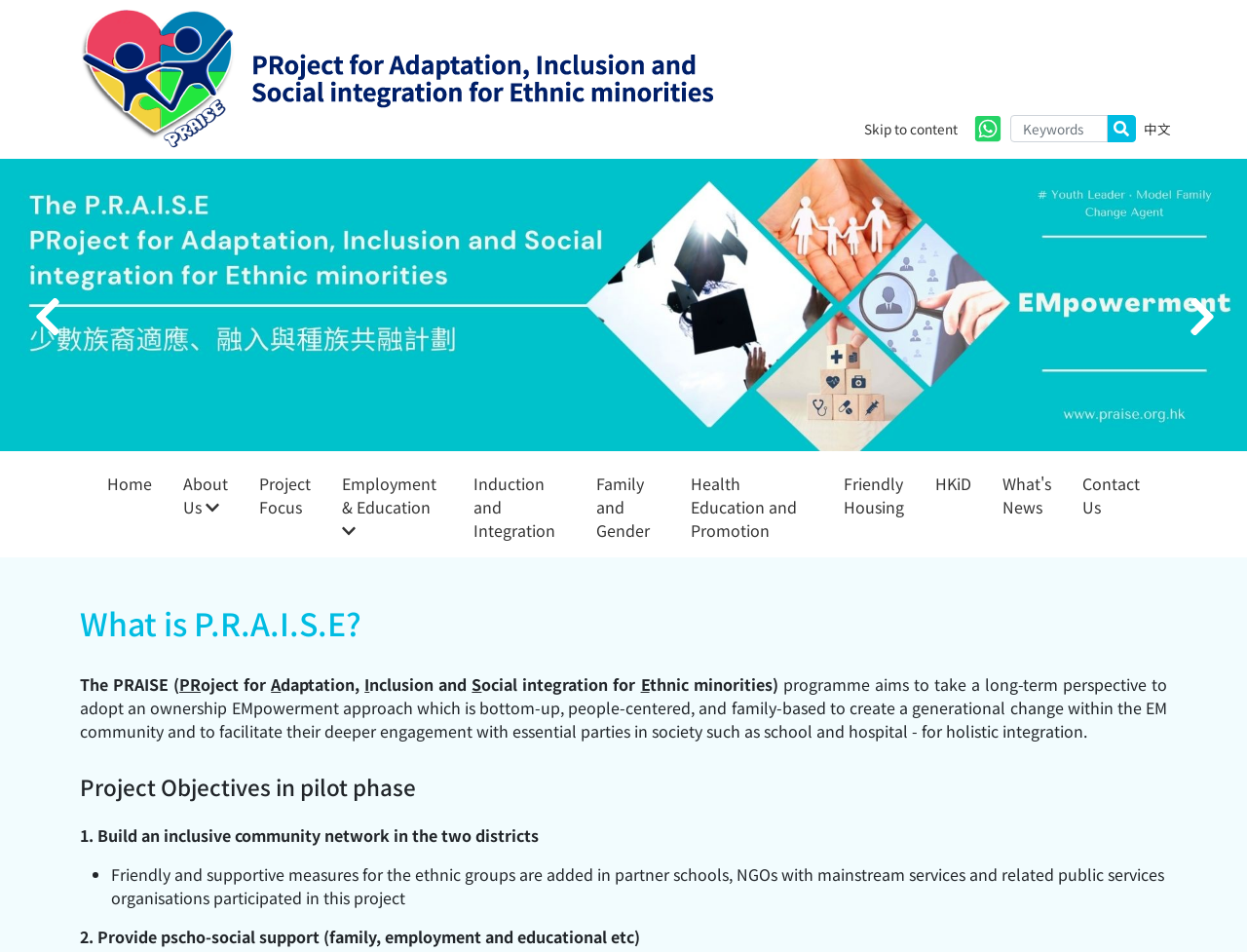Answer briefly with one word or phrase:
How many buttons are there in the navigation section?

3